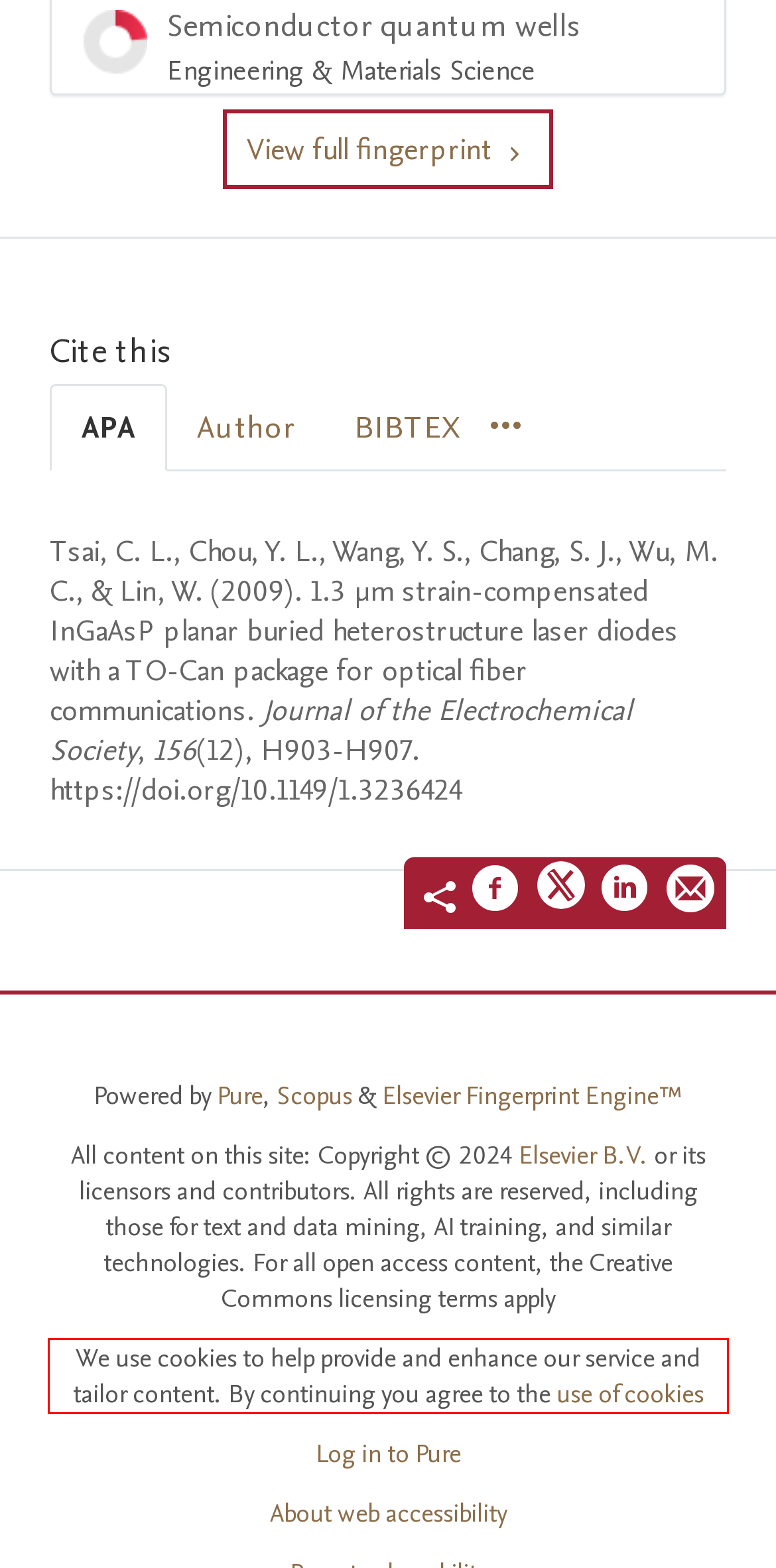Please analyze the provided webpage screenshot and perform OCR to extract the text content from the red rectangle bounding box.

We use cookies to help provide and enhance our service and tailor content. By continuing you agree to the use of cookies